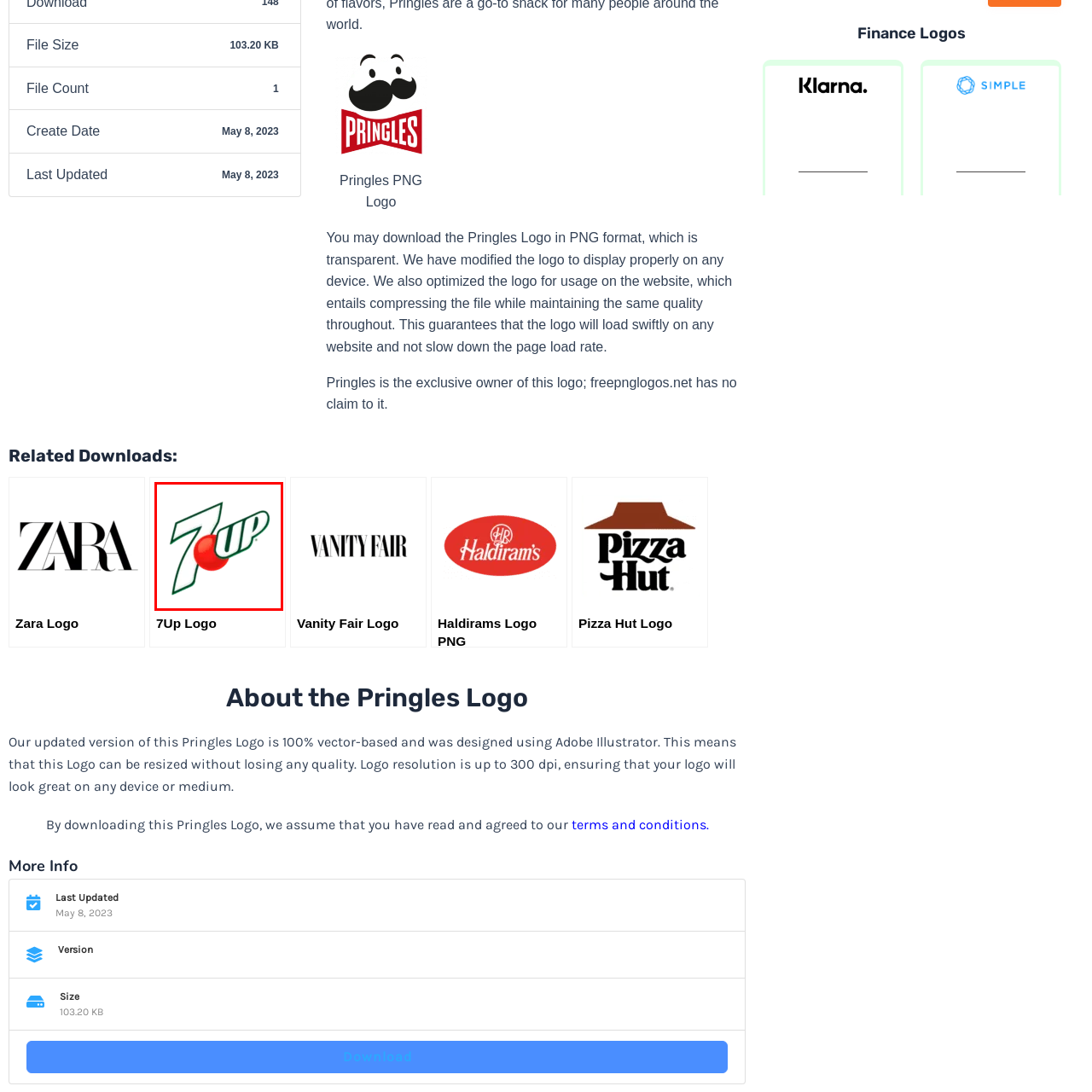What flavor is the 7Up soda known for?  
Carefully review the image highlighted by the red outline and respond with a comprehensive answer based on the image's content.

The caption associates the 7Up logo with a lemon-lime flavored soda, which implies that 7Up is known for its lemon-lime flavor.